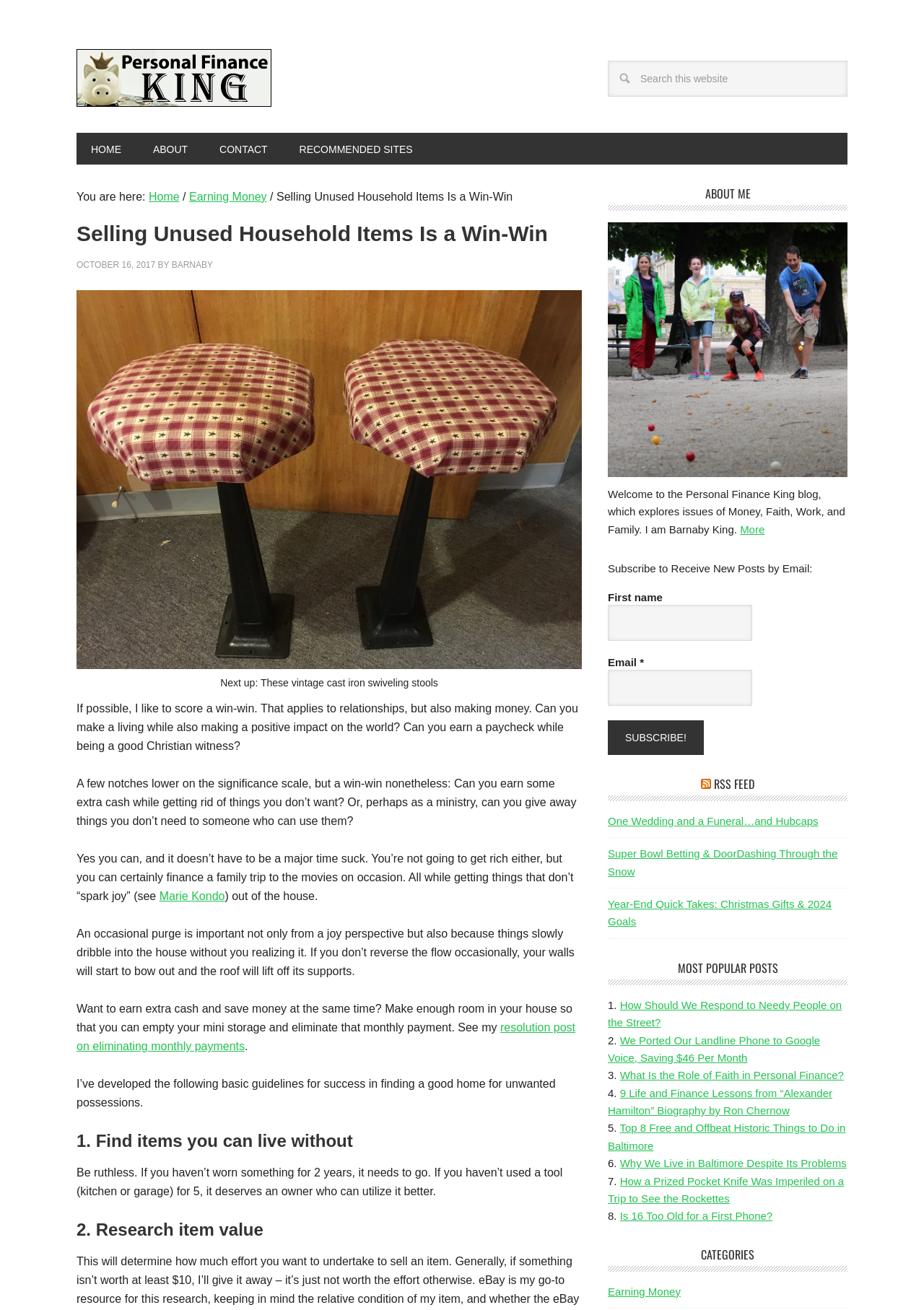Please locate the bounding box coordinates of the element that should be clicked to complete the given instruction: "Search this website".

[0.658, 0.046, 0.917, 0.074]